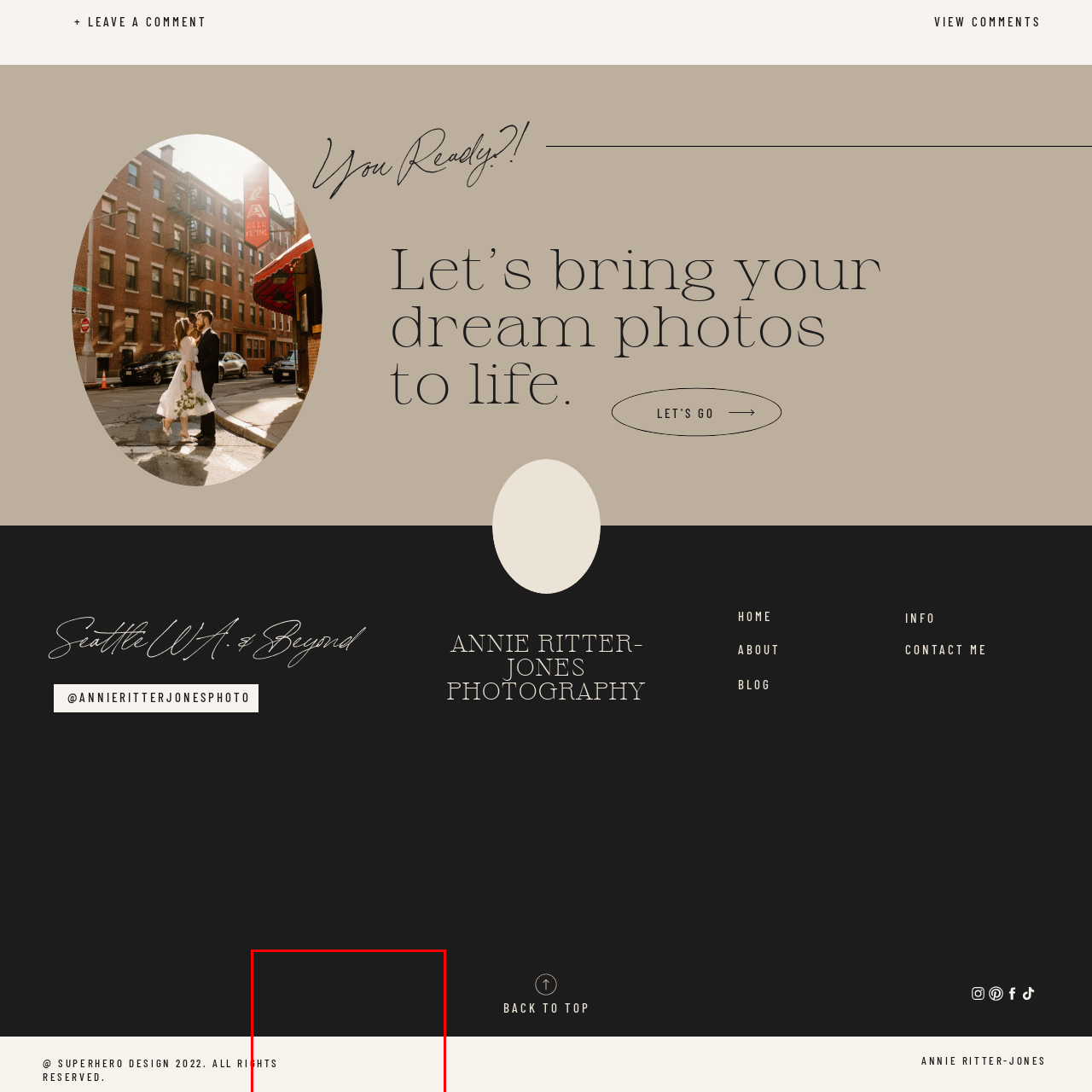Provide an extensive and detailed caption for the image section enclosed by the red boundary.

The image features a stylish and modern design element, characterized by a minimalist aesthetic. The top portion is a solid black background that creates a striking contrast with the lower segment, which is a soft, muted beige or off-white color. At the center of the lighter section, the word "INSIGHTS" is displayed prominently in an elegant font, adding an air of sophistication. This composition may suggest a branding or navigational element related to content highlighting or insightful information, aligning with a contemporary theme often found in professional or creative portfolios.